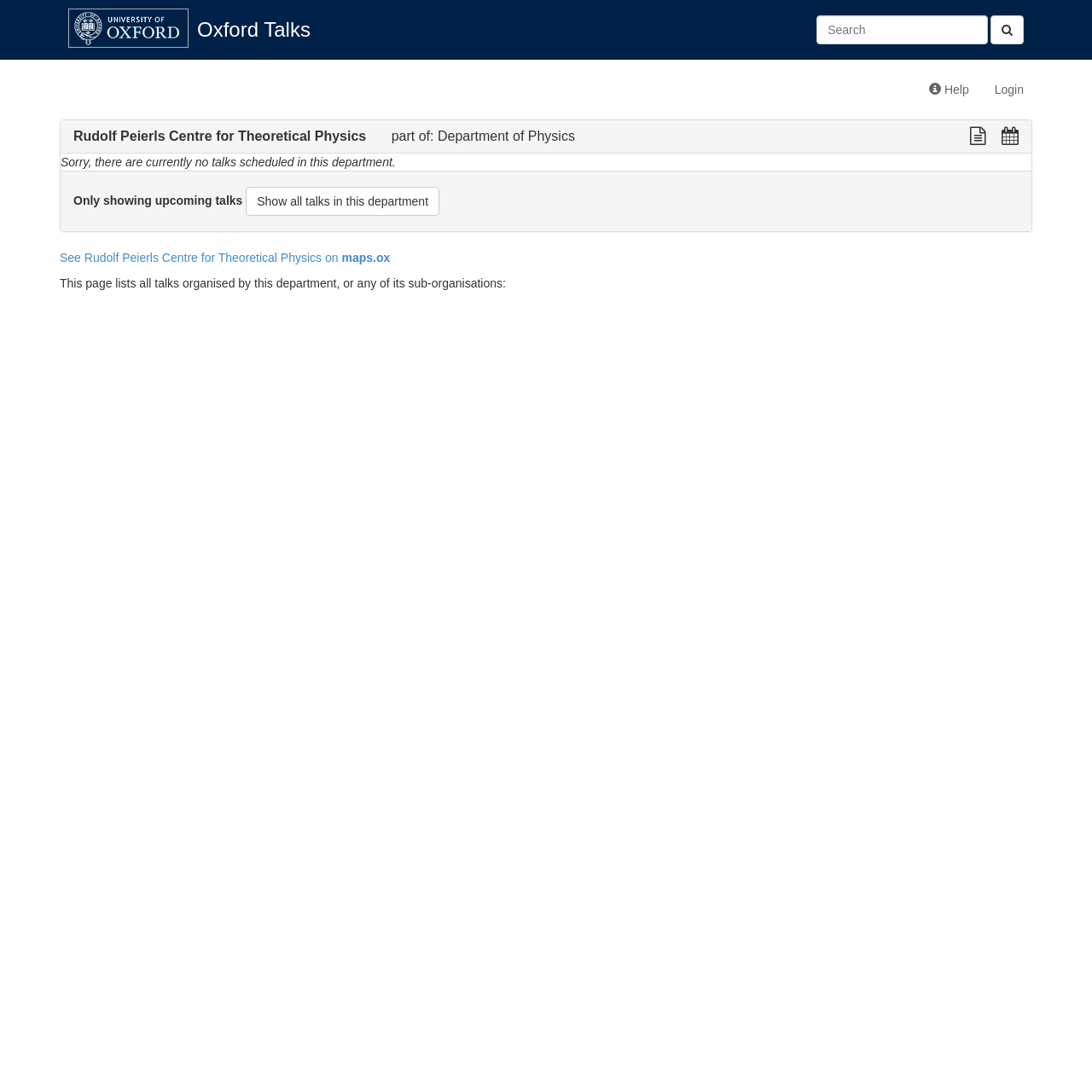What is the relation between Rudolf Peierls Centre and Department of Physics?
Examine the webpage screenshot and provide an in-depth answer to the question.

The heading element indicates that Rudolf Peierls Centre for Theoretical Physics is part of the Department of Physics.